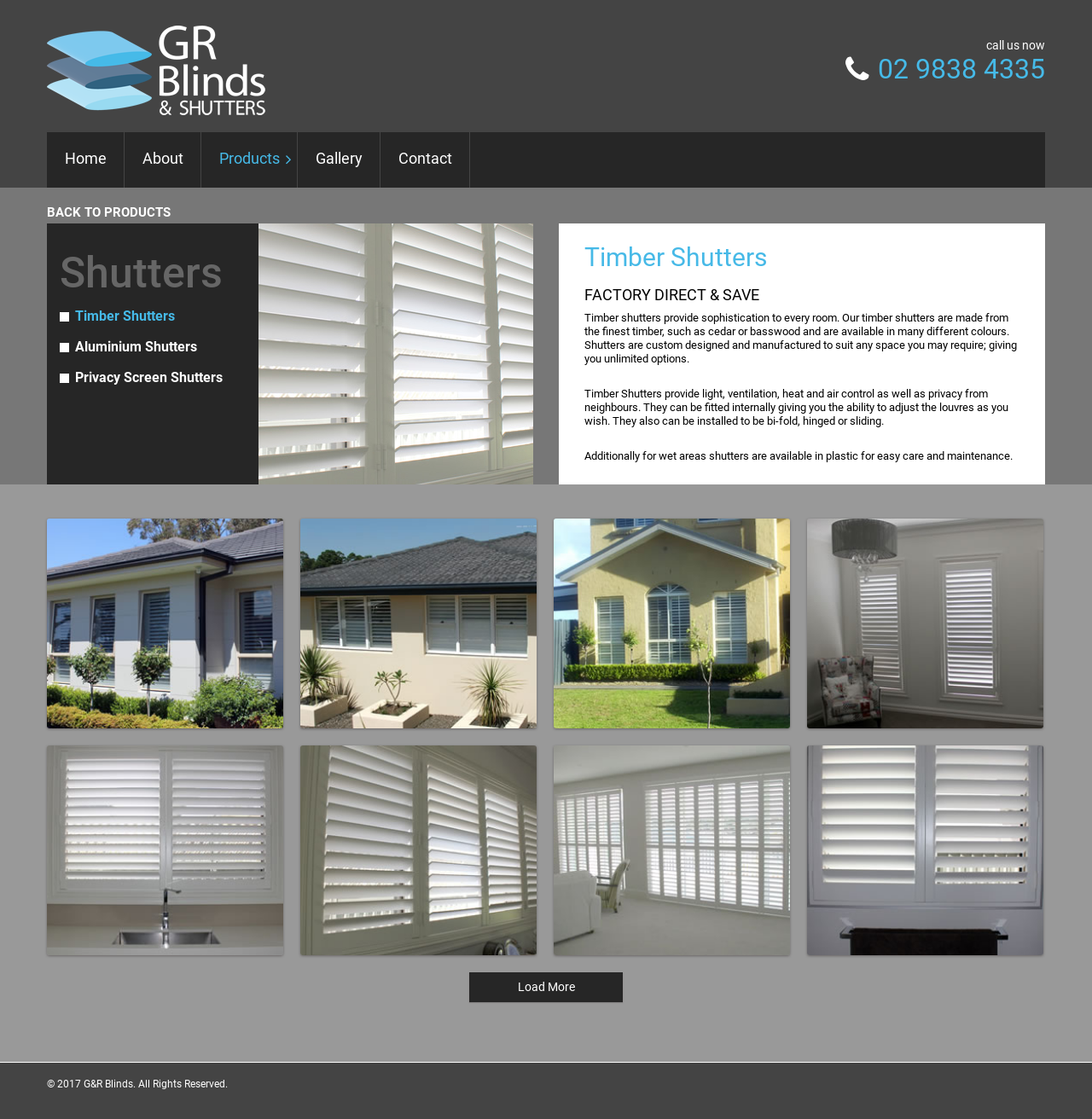What type of materials are timber shutters made from?
Please respond to the question with a detailed and well-explained answer.

I found this information by reading the static text element that describes the timber shutters, which mentions that they are made from the finest timber, such as cedar or basswood.